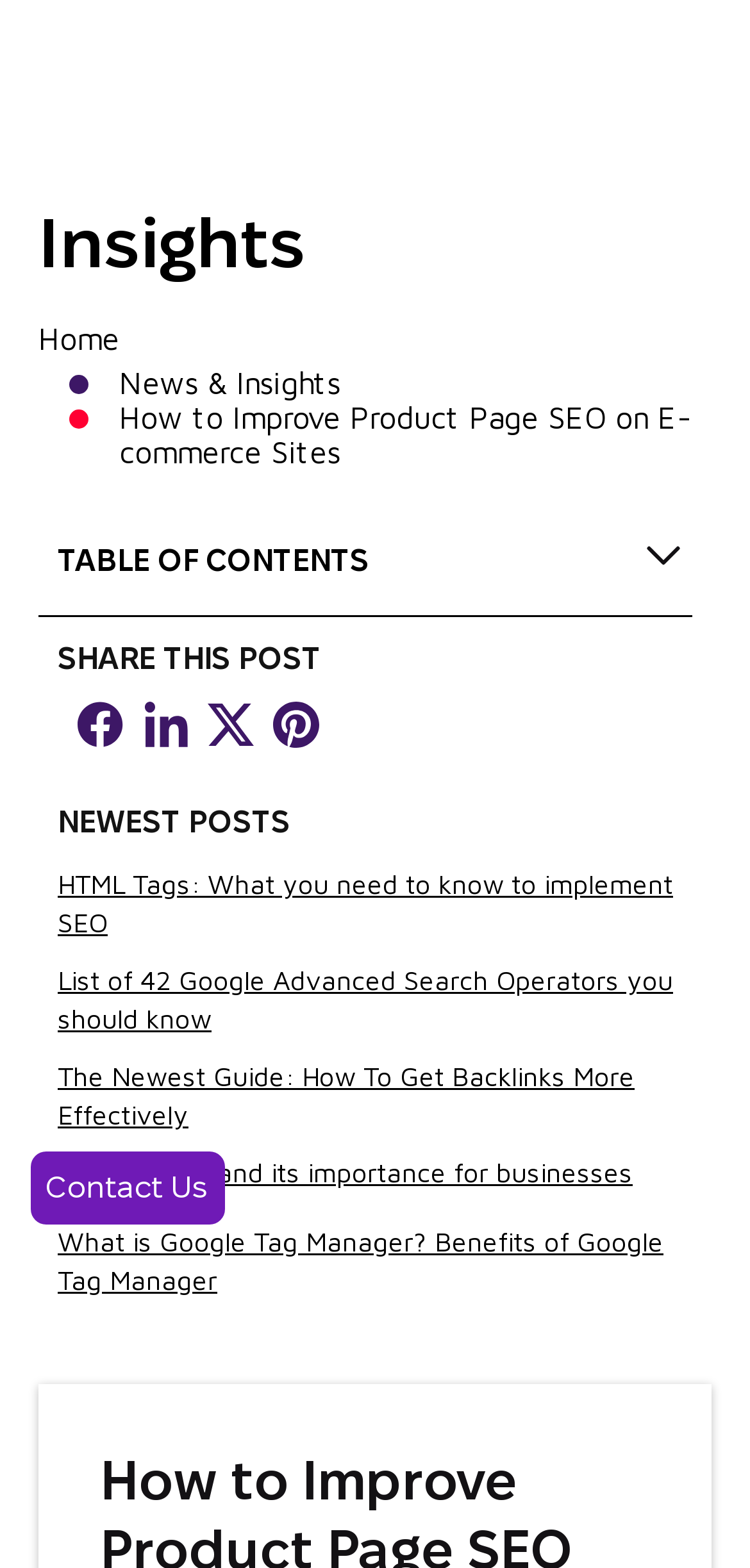Using the provided element description: "3. Final thoughts", determine the bounding box coordinates of the corresponding UI element in the screenshot.

[0.077, 0.889, 0.349, 0.91]